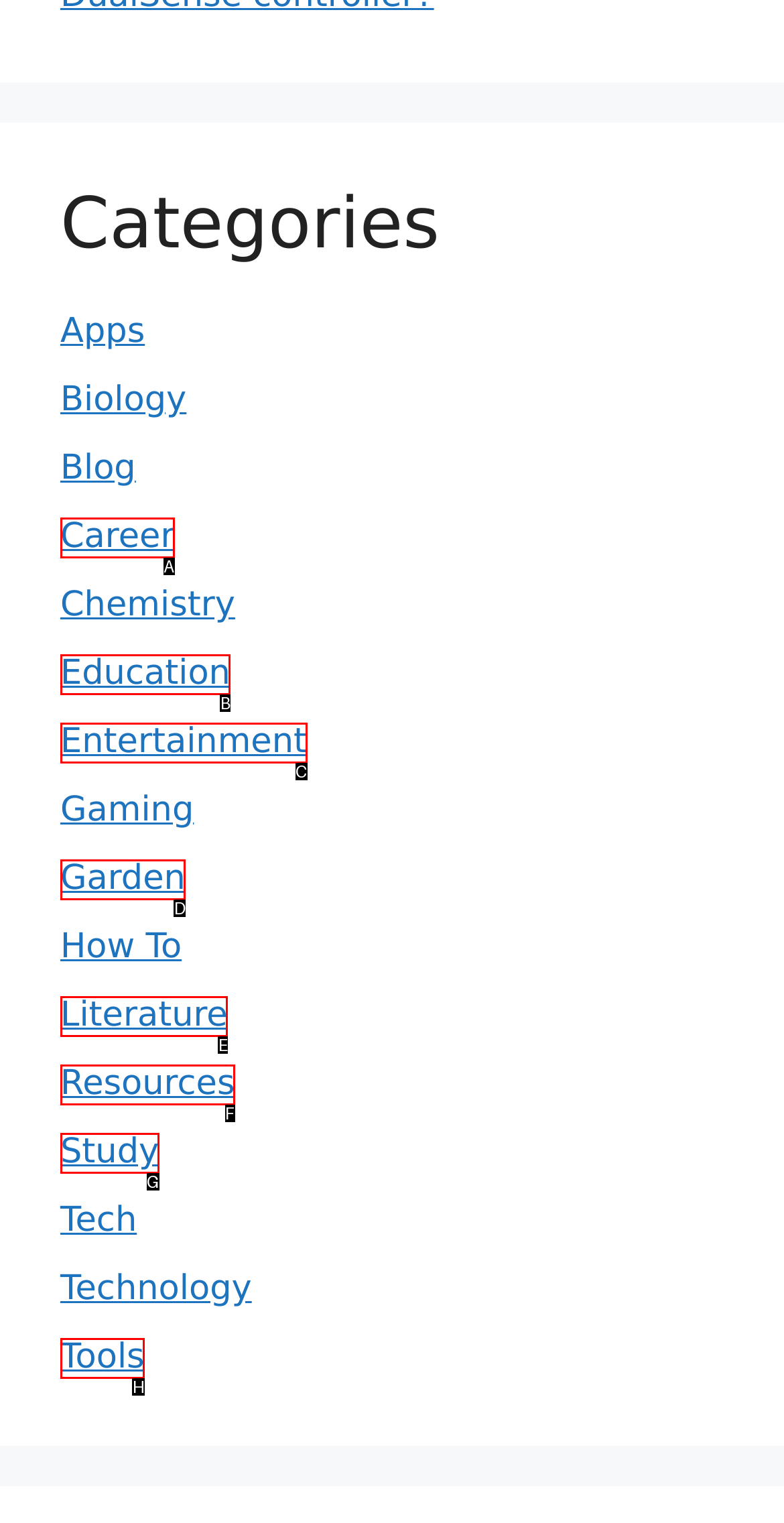Select the letter that corresponds to the description: Literature. Provide your answer using the option's letter.

E